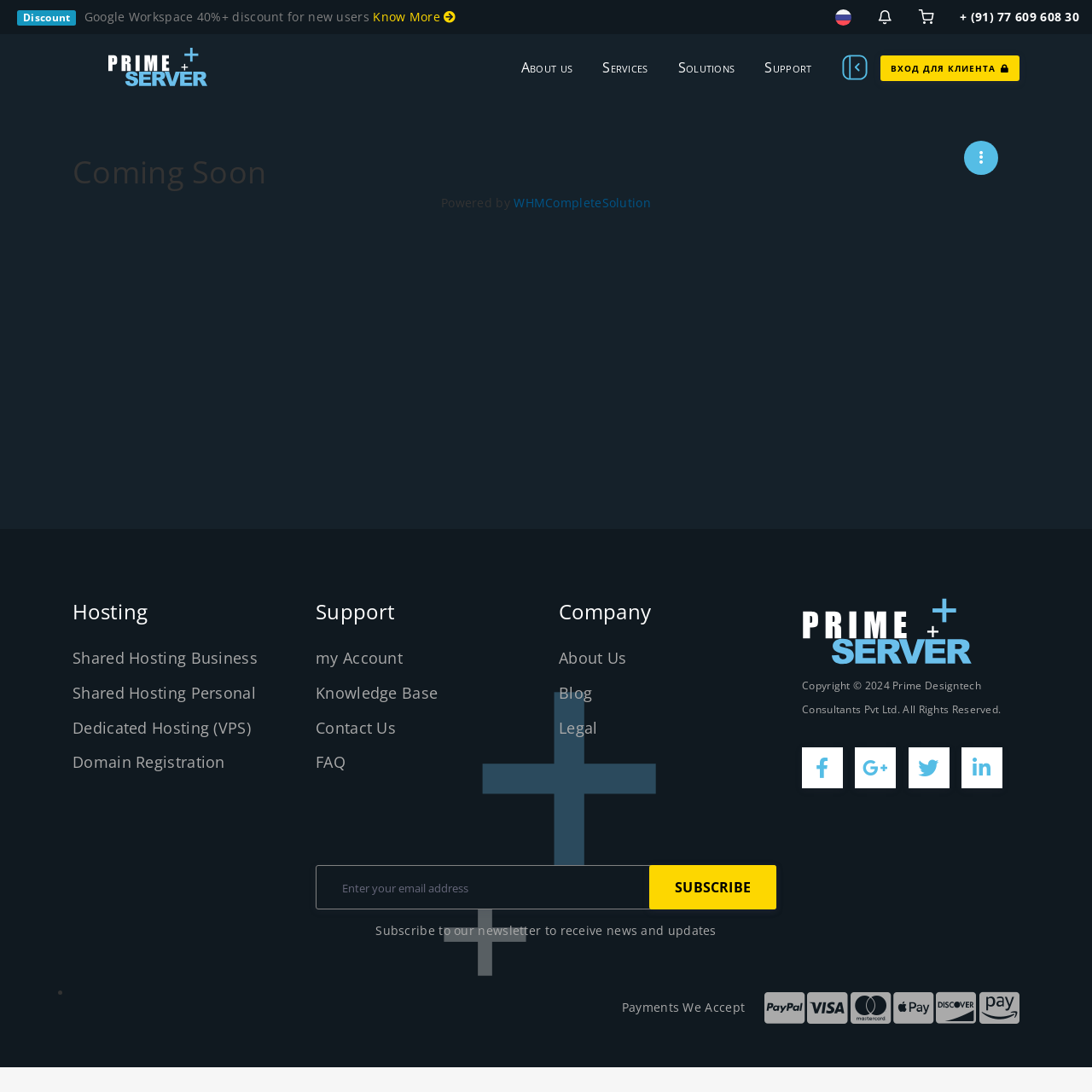Please locate the bounding box coordinates of the element's region that needs to be clicked to follow the instruction: "Click the 'Know More' link". The bounding box coordinates should be provided as four float numbers between 0 and 1, i.e., [left, top, right, bottom].

[0.342, 0.008, 0.418, 0.023]